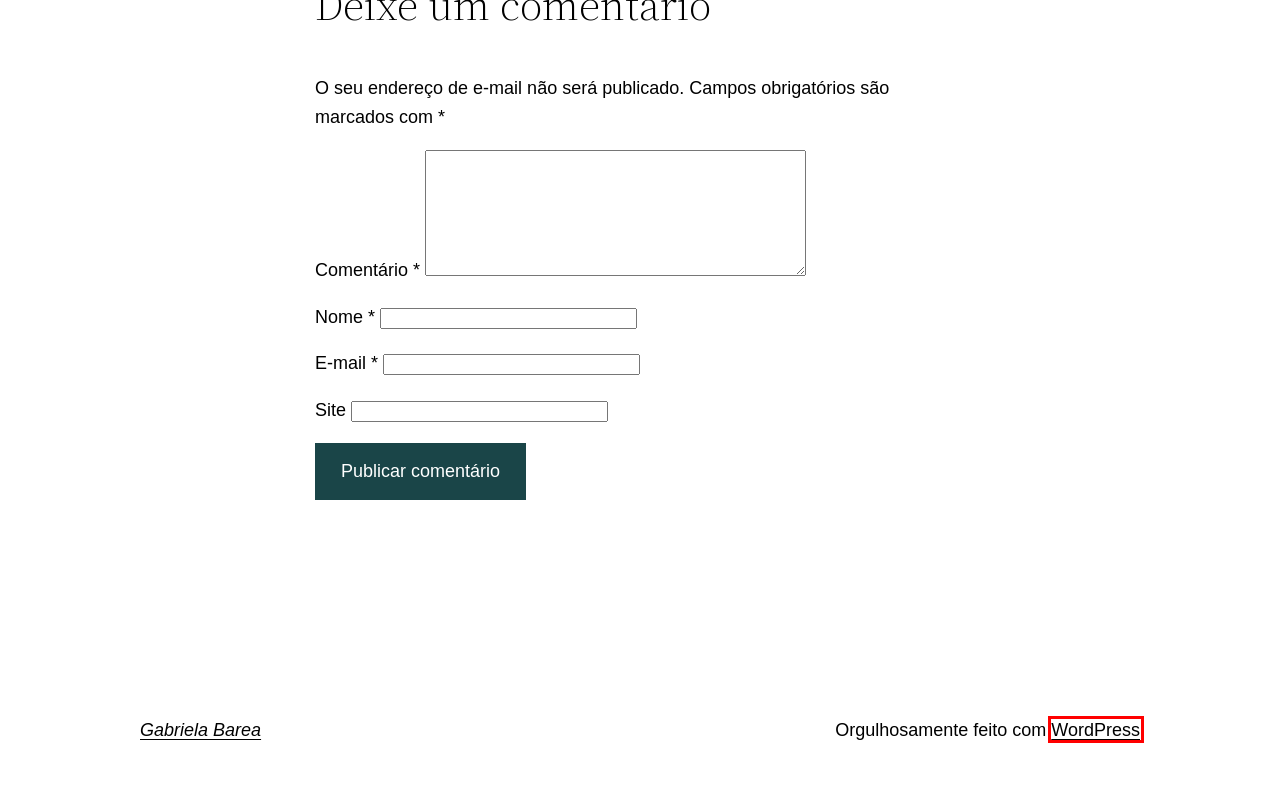A screenshot of a webpage is given, marked with a red bounding box around a UI element. Please select the most appropriate webpage description that fits the new page after clicking the highlighted element. Here are the candidates:
A. Pacote – Gabriela Barea
B. Ferramenta de blog, plataforma de publicação e CMS | WordPress.org Brasil
C. [LP] – Ebook 12 Passos para Elevar a sua Autoestima – Gabriela Barea
D. Gabriela Barea
E. Tips – Gabriela Barea
F. Quem sou eu – Gabriela Barea
G. Inscreva-se para a live – Gabriela Barea
H. Canal Ame-se Mais – Gabriela Barea

B